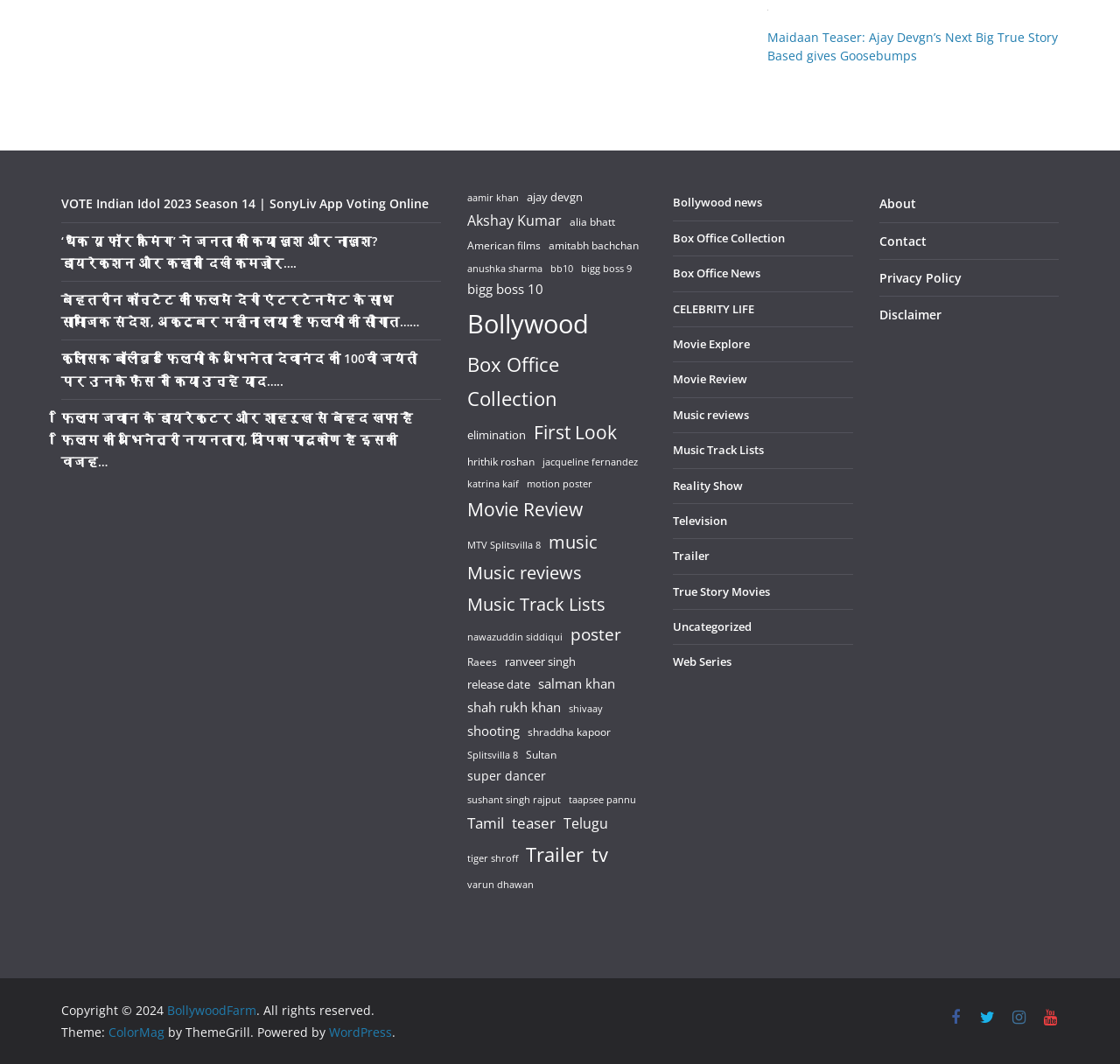Locate the bounding box coordinates of the clickable area to execute the instruction: "Click on Maidaan Teaser: Ajay Devgn’s Next Big True Story Based gives Goosebumps". Provide the coordinates as four float numbers between 0 and 1, represented as [left, top, right, bottom].

[0.685, 0.027, 0.945, 0.06]